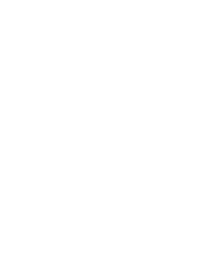Generate an elaborate caption that covers all aspects of the image.

The image features a stylized heart symbol, elegantly designed with a smooth outline. This icon is often associated with love, affection, and emotional connections. Its simplistic yet impactful form conveys warmth and positivity, making it a popular choice for various themes related to relationships, care, and community. The heart shape is bold and unmistakable, capturing attention and evoking feelings of happiness and compassion.